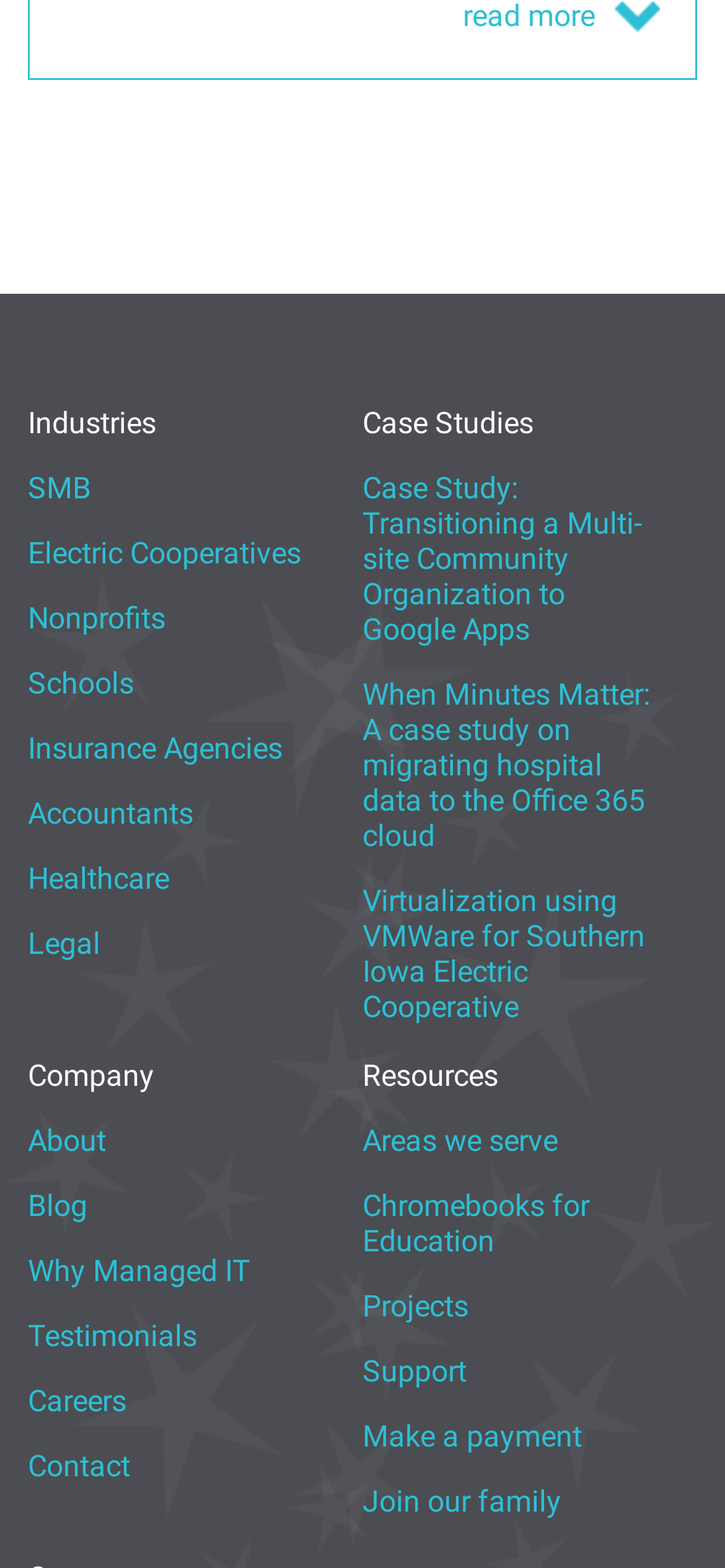Please specify the bounding box coordinates of the clickable region to carry out the following instruction: "Visit TMA website". The coordinates should be four float numbers between 0 and 1, in the format [left, top, right, bottom].

None